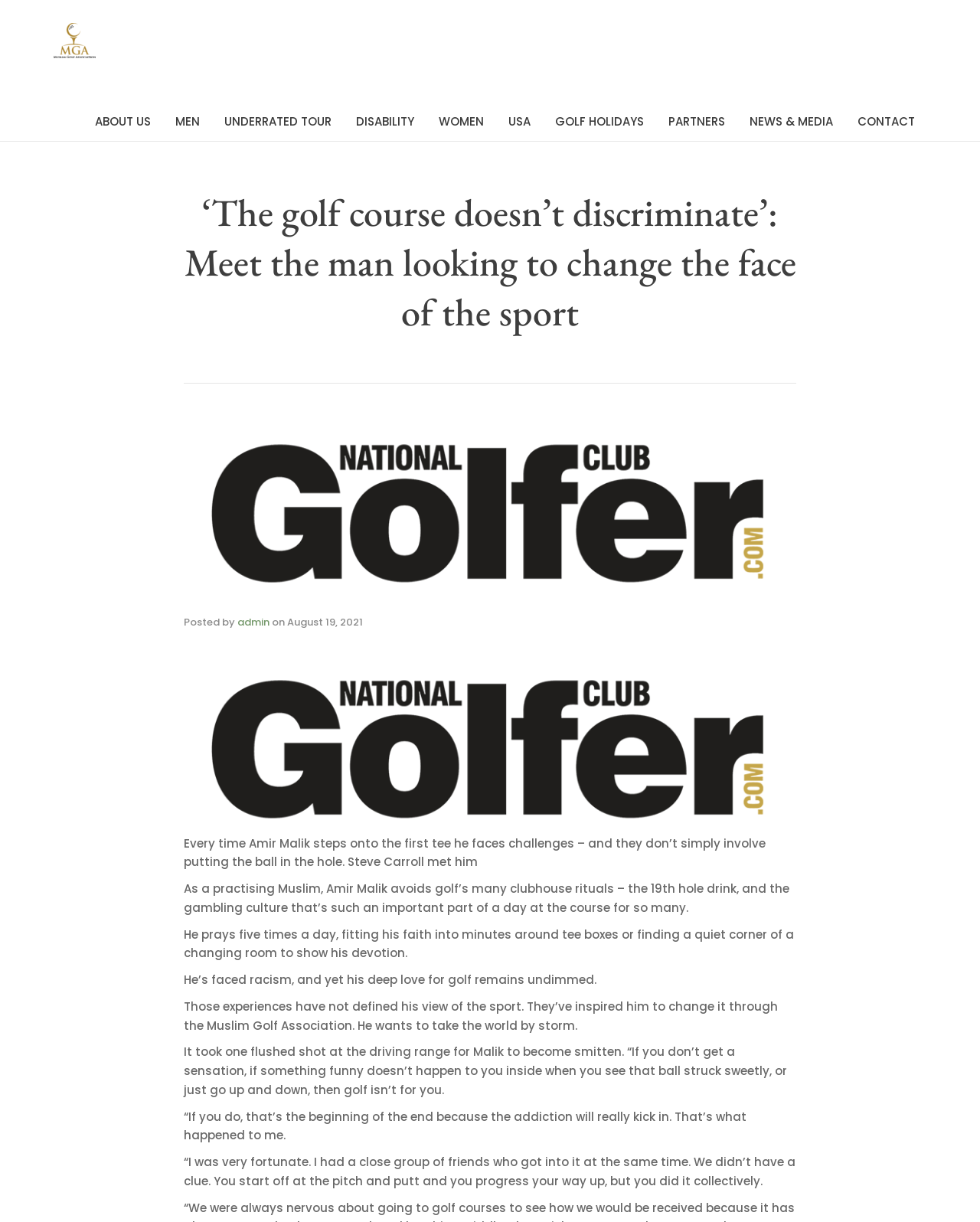What is the sensation Amir Malik feels when he sees the ball struck sweetly? Analyze the screenshot and reply with just one word or a short phrase.

addiction